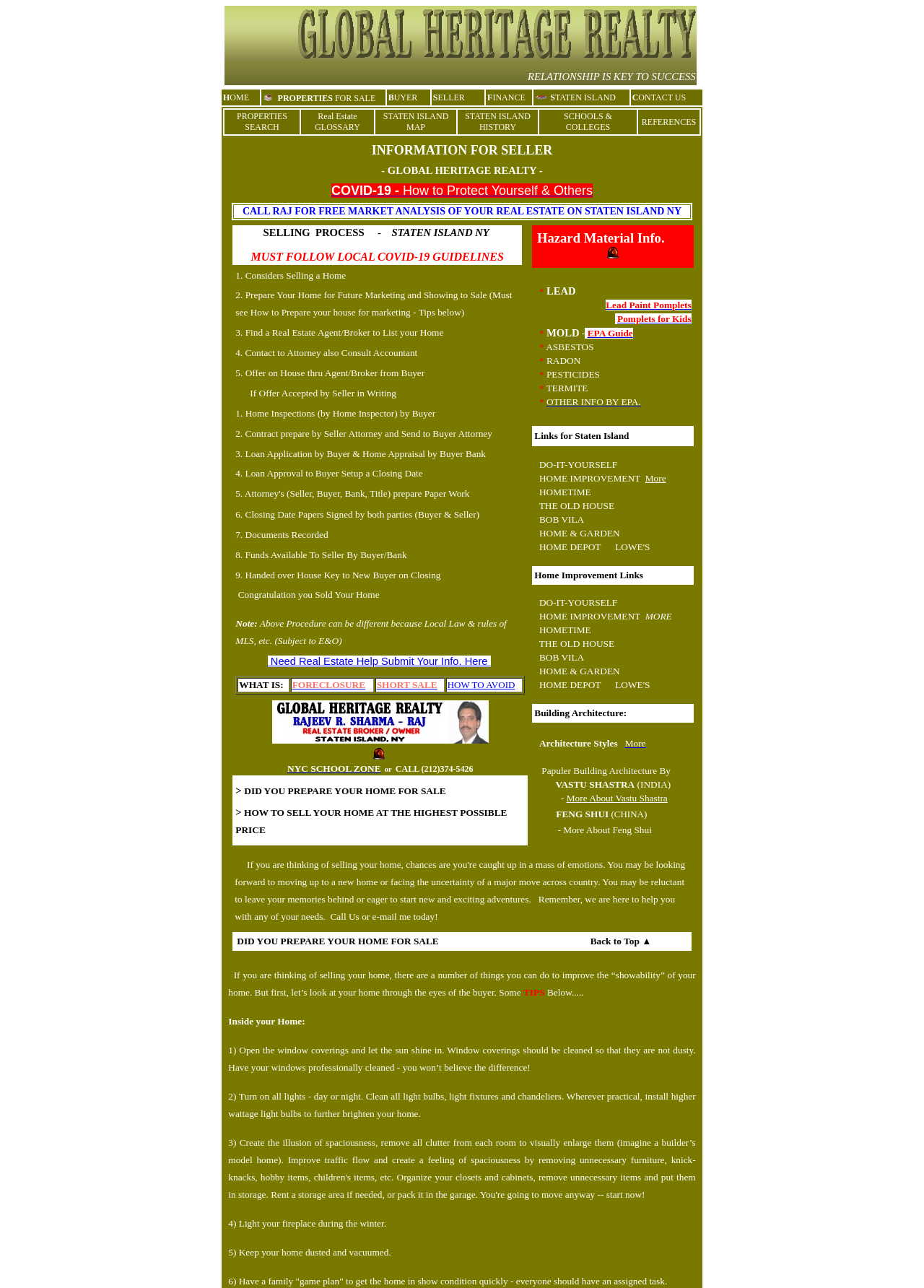What is the importance of following local COVID-19 guidelines? Using the information from the screenshot, answer with a single word or phrase.

MUST FOLLOW LOCAL COVID-19 GUIDELINES